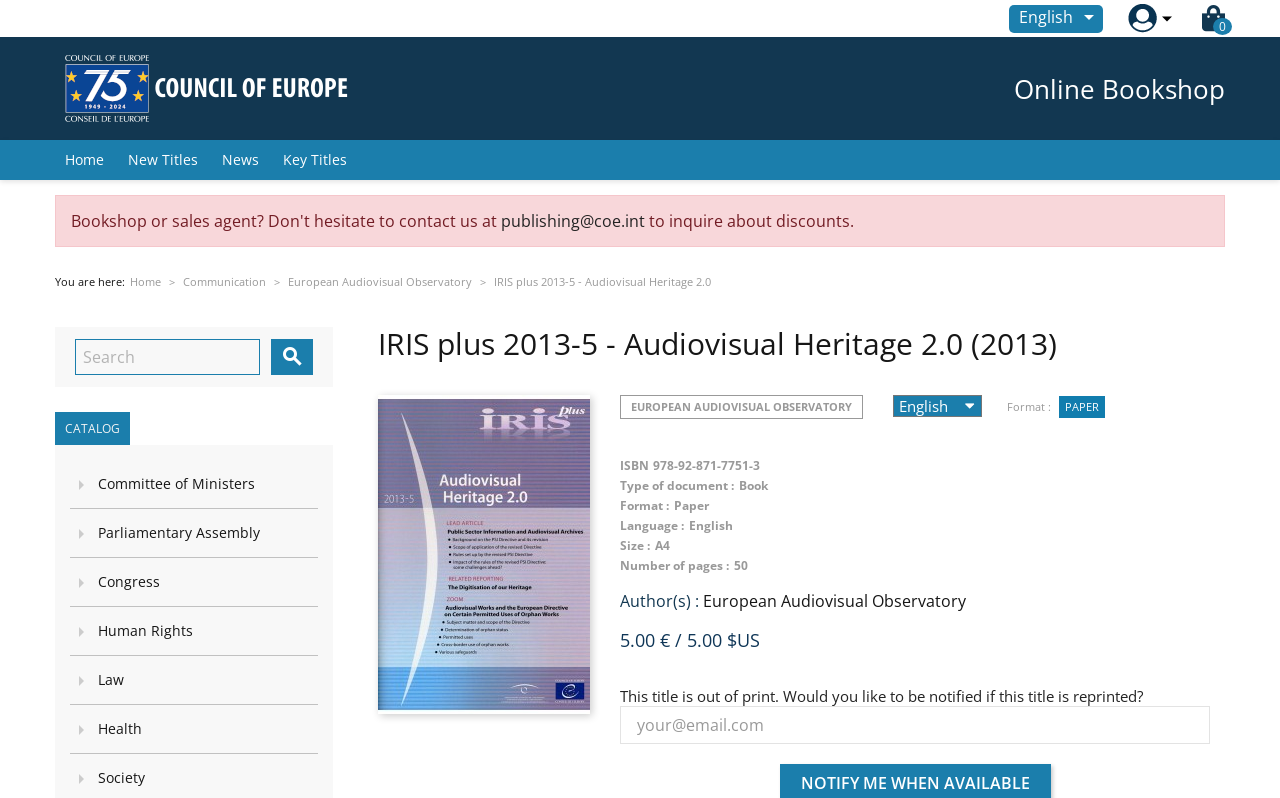What is the main heading of this webpage? Please extract and provide it.

IRIS plus 2013-5 - Audiovisual Heritage 2.0 (2013)